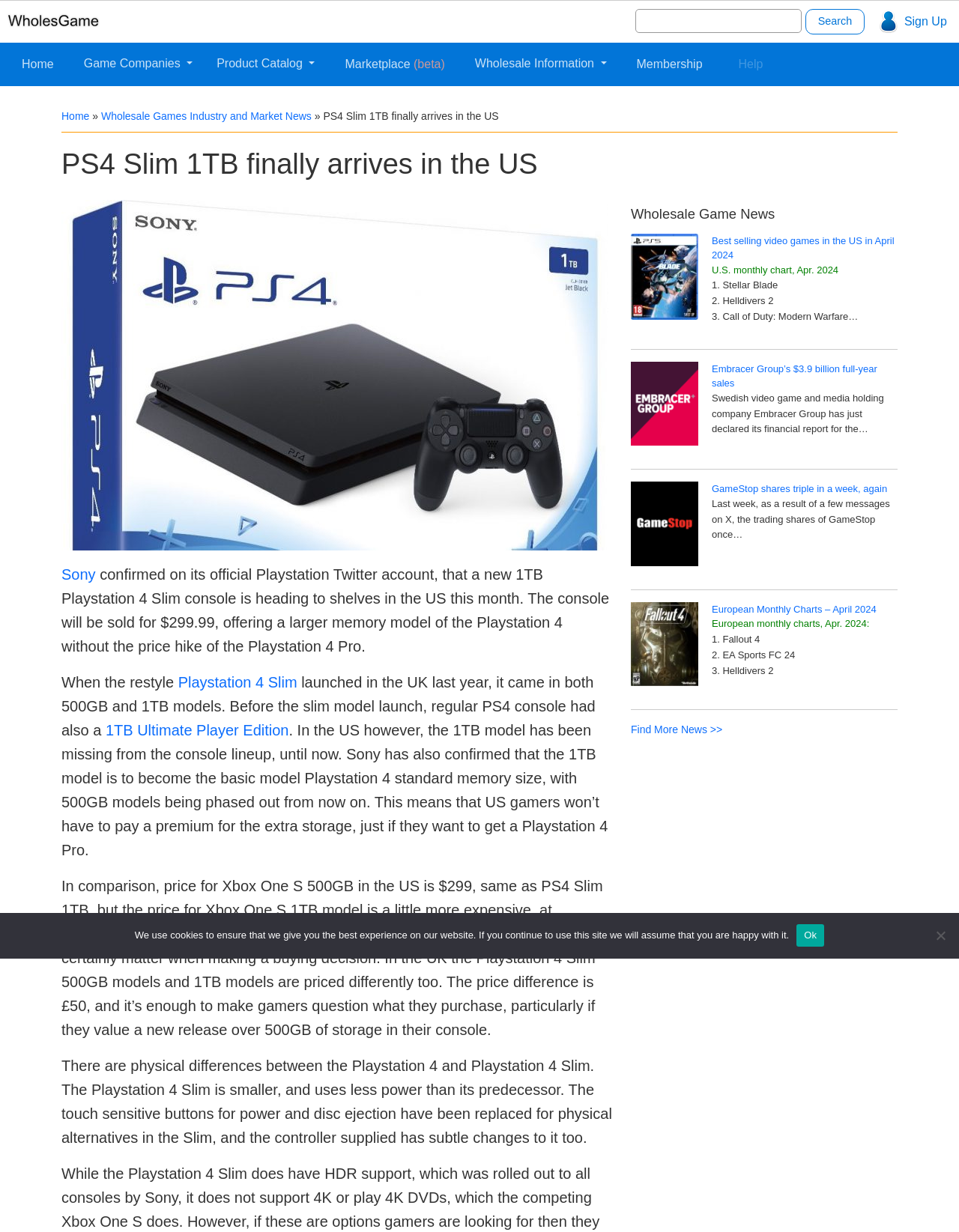Find the bounding box coordinates for the UI element that matches this description: "parent_node: Search for: value="Search"".

[0.84, 0.007, 0.902, 0.028]